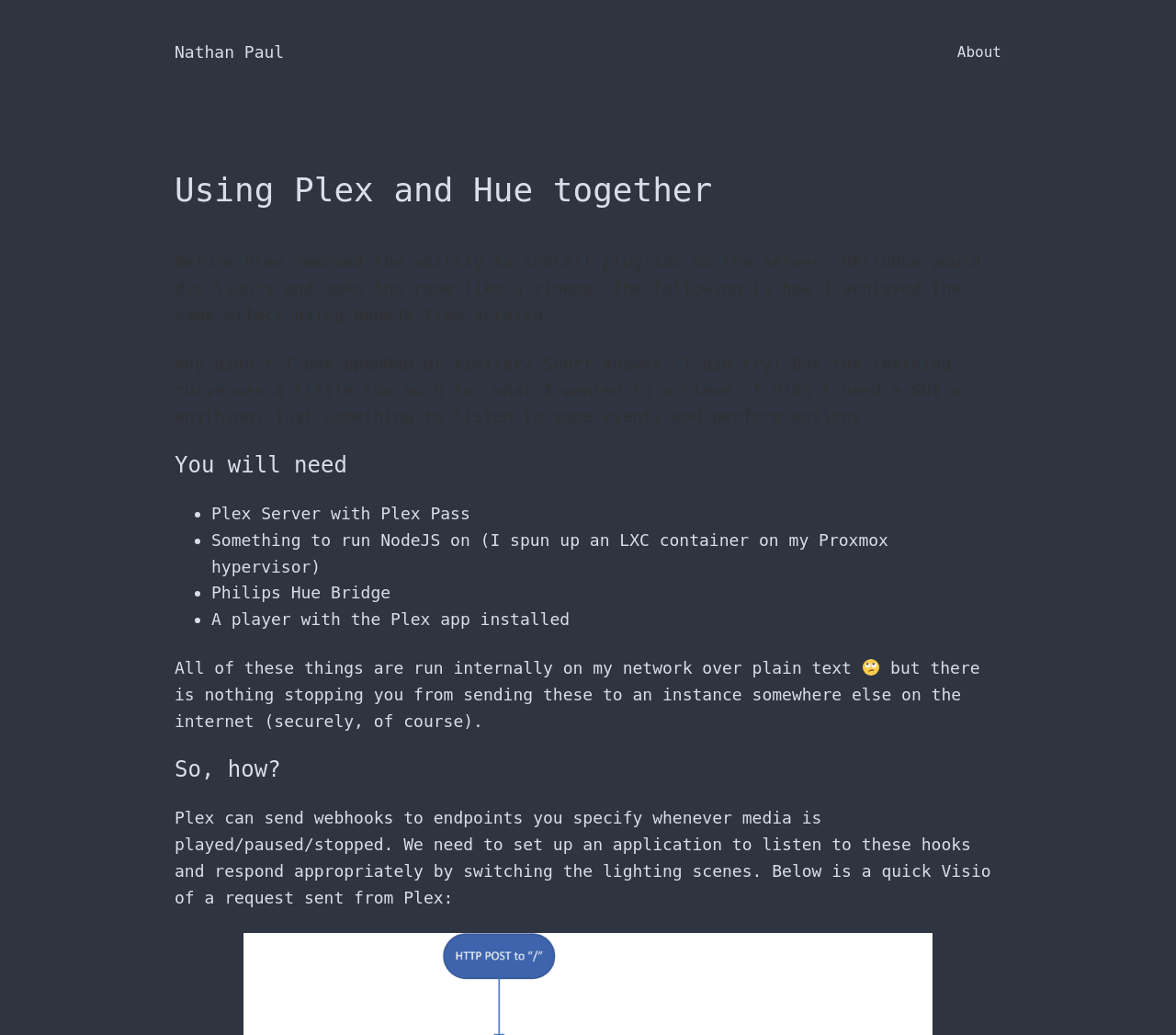What is required to achieve the same effect?
Can you give a detailed and elaborate answer to the question?

The webpage lists the requirements to achieve the same effect as HelloHue, which include a Plex Server with Plex Pass, something to run NodeJS on, and a Philips Hue Bridge.